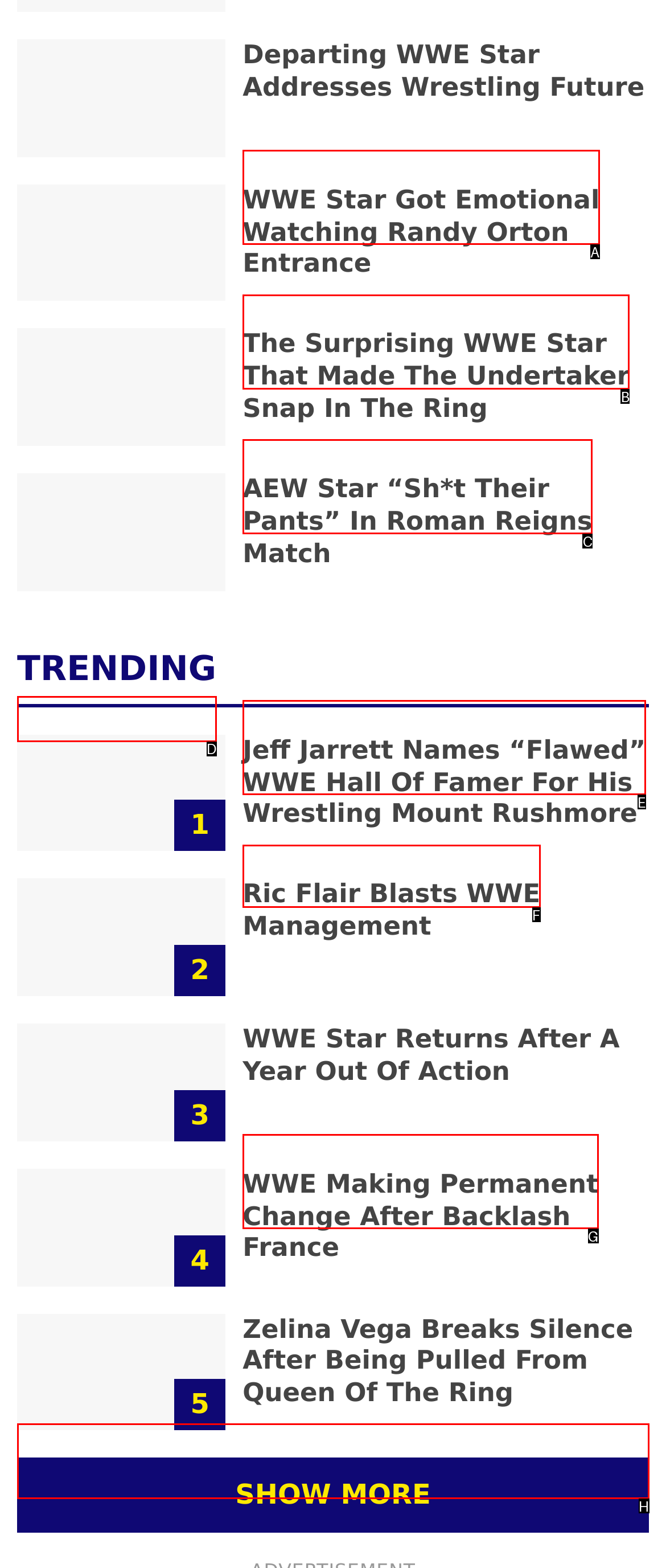Decide which letter you need to select to fulfill the task: View TRENDING news
Answer with the letter that matches the correct option directly.

D